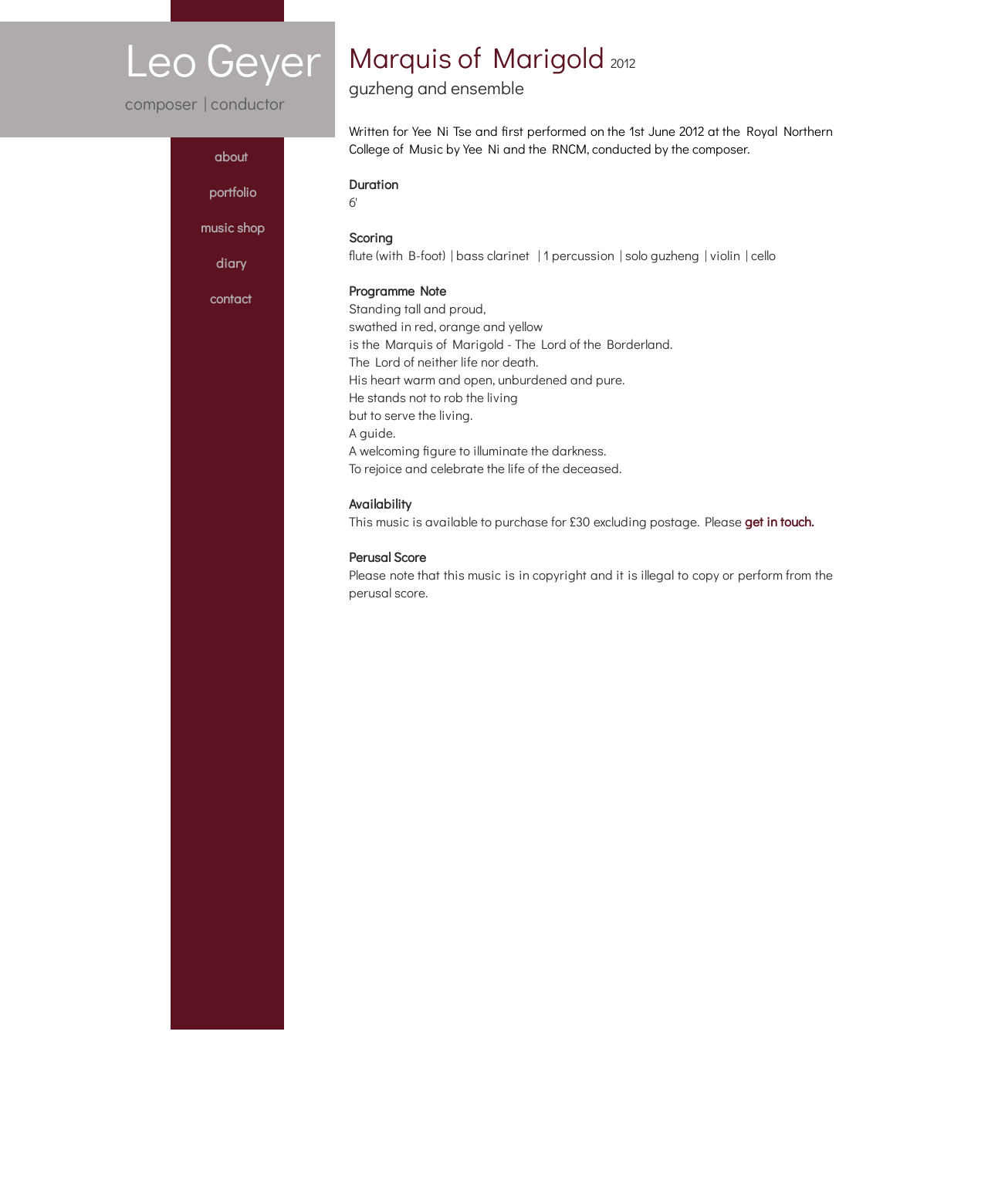Determine the bounding box coordinates for the clickable element required to fulfill the instruction: "go to music shop". Provide the coordinates as four float numbers between 0 and 1, i.e., [left, top, right, bottom].

[0.203, 0.181, 0.268, 0.196]